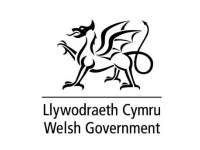Describe all elements and aspects of the image.

This image features the emblem of the Welsh Government, prominently displaying a stylized representation of a dragon, which is a significant symbol of Wales. Below the dragon, the words "Llywodraeth Cymru" are inscribed in Welsh, alongside the English translation "Welsh Government." The design elegantly combines cultural heritage with governance, reflecting the authority's commitment to serving the people of Wales. The dragon, often associated with strength and resilience, underscores the pride and identity of the Welsh nation.